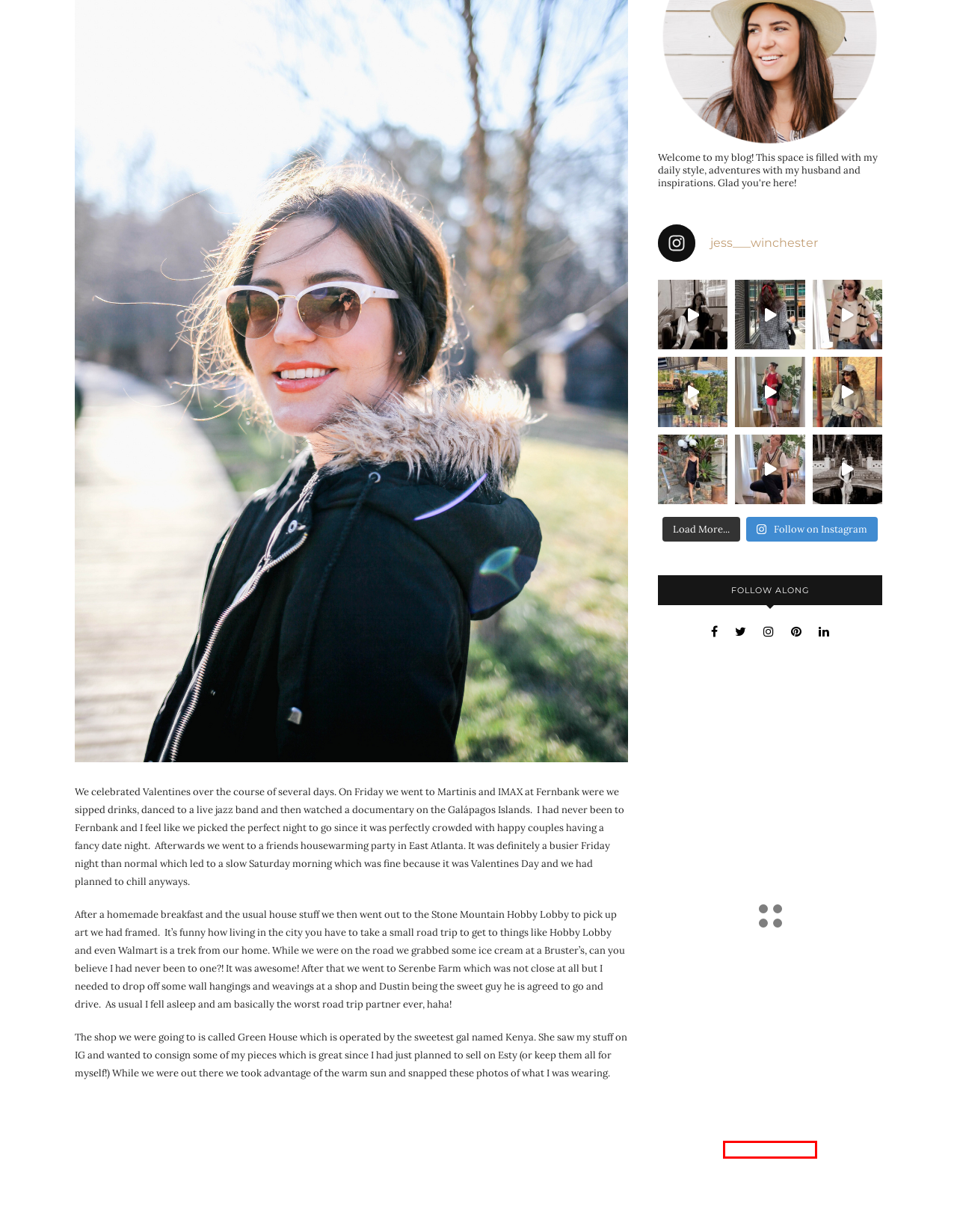You have a screenshot of a webpage with a red bounding box around an element. Choose the best matching webpage description that would appear after clicking the highlighted element. Here are the candidates:
A. A Beautiful Mess – LADY FLASHBACK
B. Shopbop Affiliate Program
C. ABOUT – LADY FLASHBACK
D. INSTA-FLASHY – LADY FLASHBACK
E. LADY FLASHBACK – SINCE 2007
F. CONTACT – LADY FLASHBACK
G. Account Suspended
H. Women's What's New Shoes | Shopbop

B